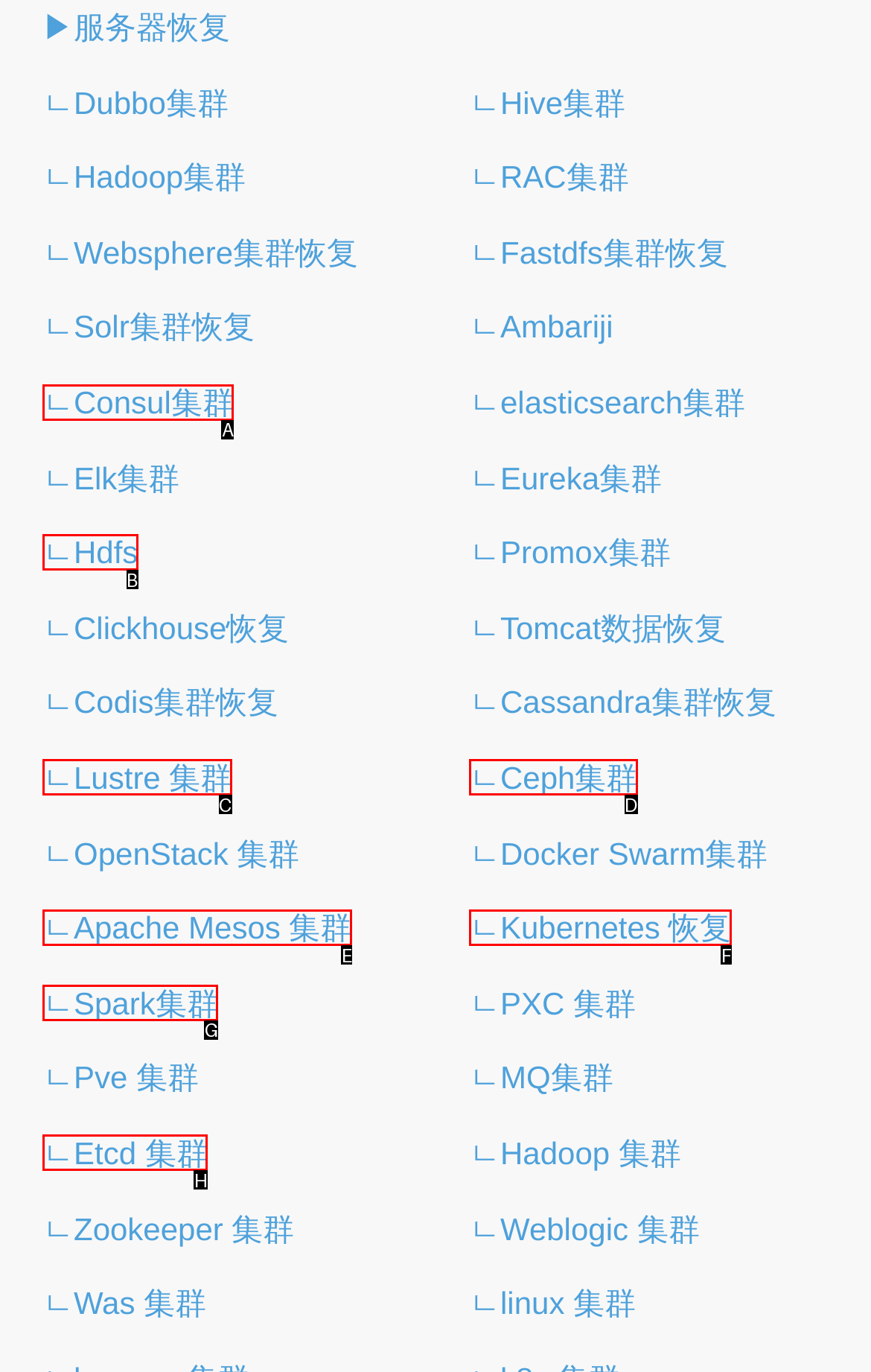Determine which HTML element corresponds to the description: measure the overall productivity. Provide the letter of the correct option.

None